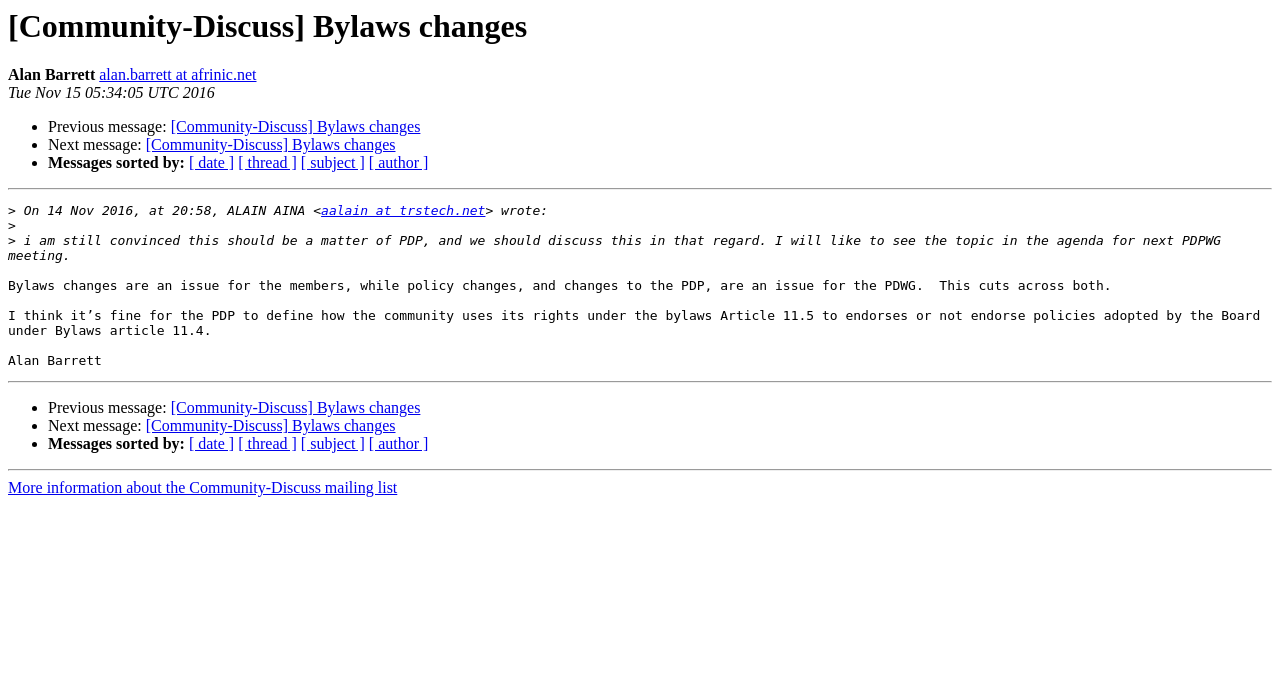Who is the author of the first message?
Provide a one-word or short-phrase answer based on the image.

Alan Barrett